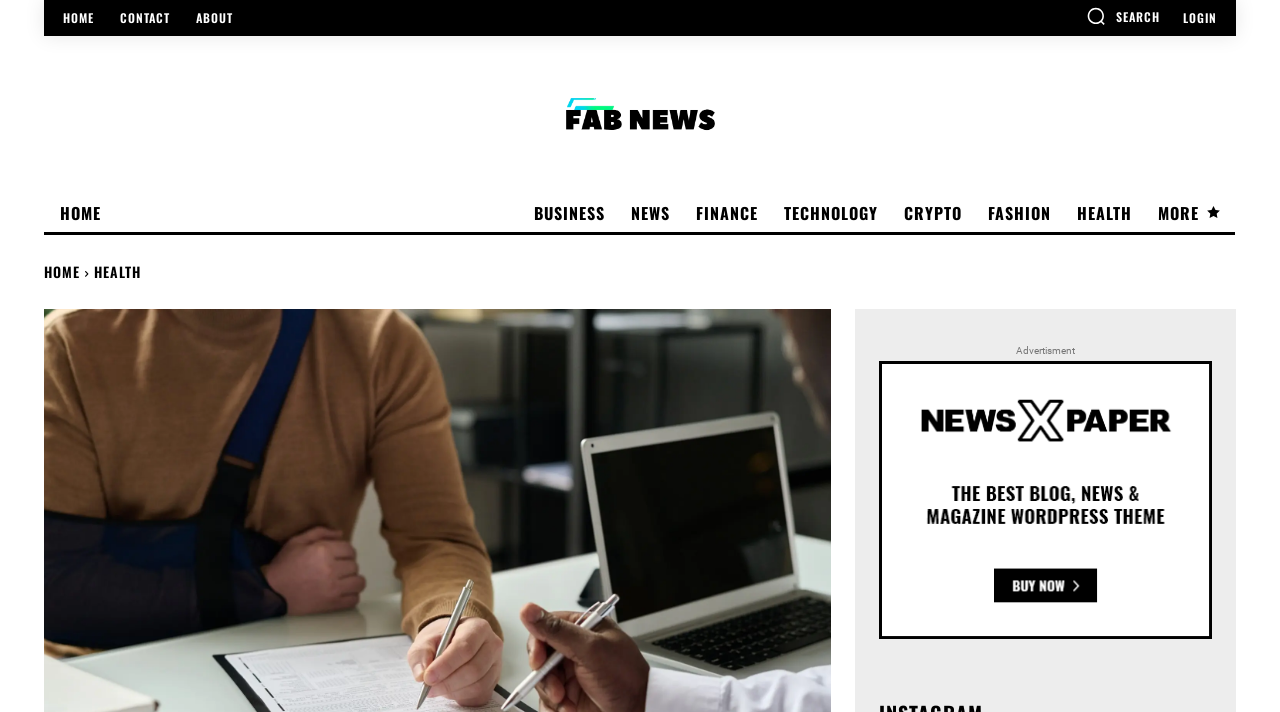Please indicate the bounding box coordinates of the element's region to be clicked to achieve the instruction: "search for something". Provide the coordinates as four float numbers between 0 and 1, i.e., [left, top, right, bottom].

[0.848, 0.008, 0.906, 0.037]